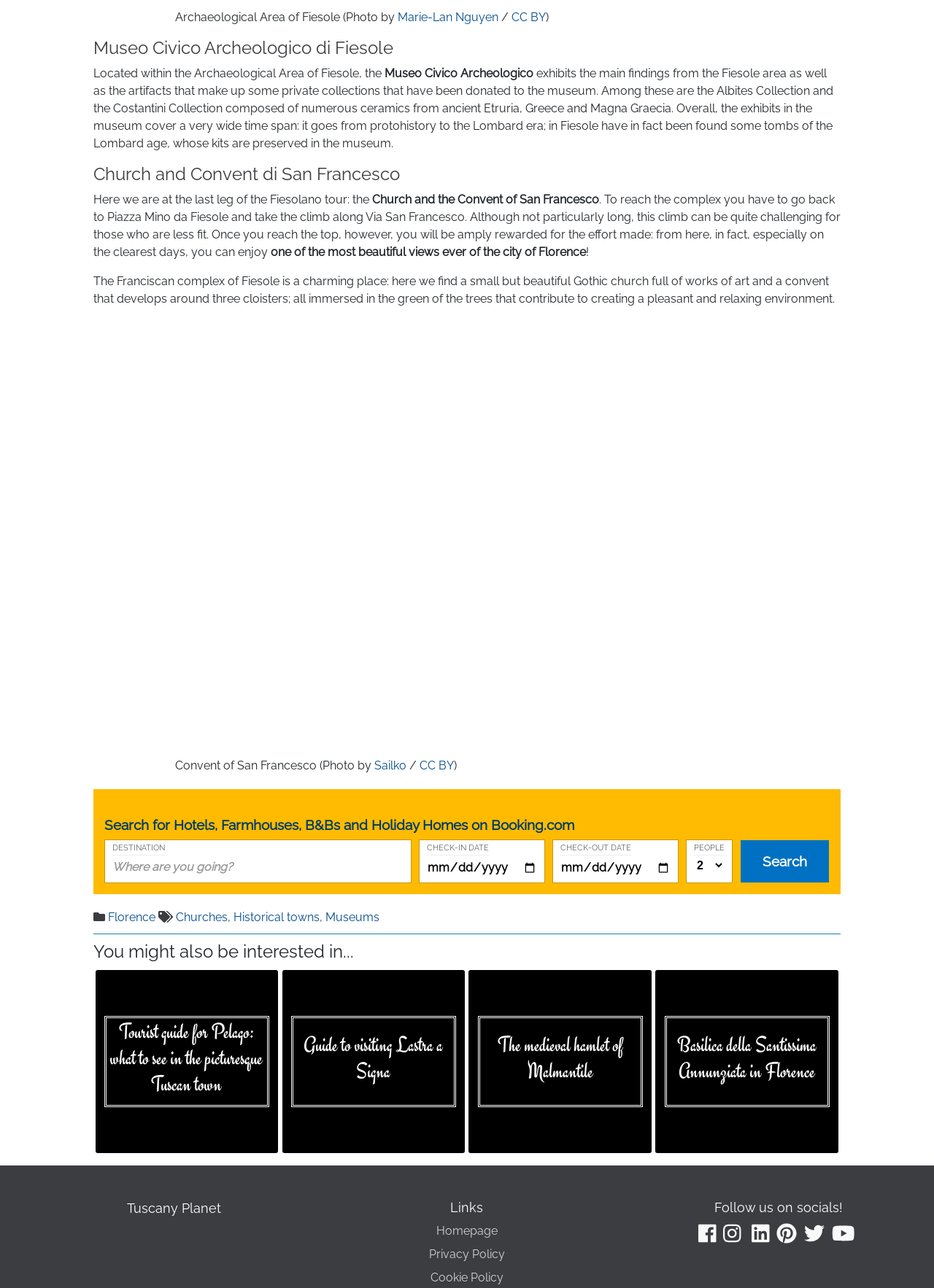Using the given element description, provide the bounding box coordinates (top-left x, top-left y, bottom-right x, bottom-right y) for the corresponding UI element in the screenshot: The medieval hamlet of Malmantile

[0.502, 0.818, 0.698, 0.829]